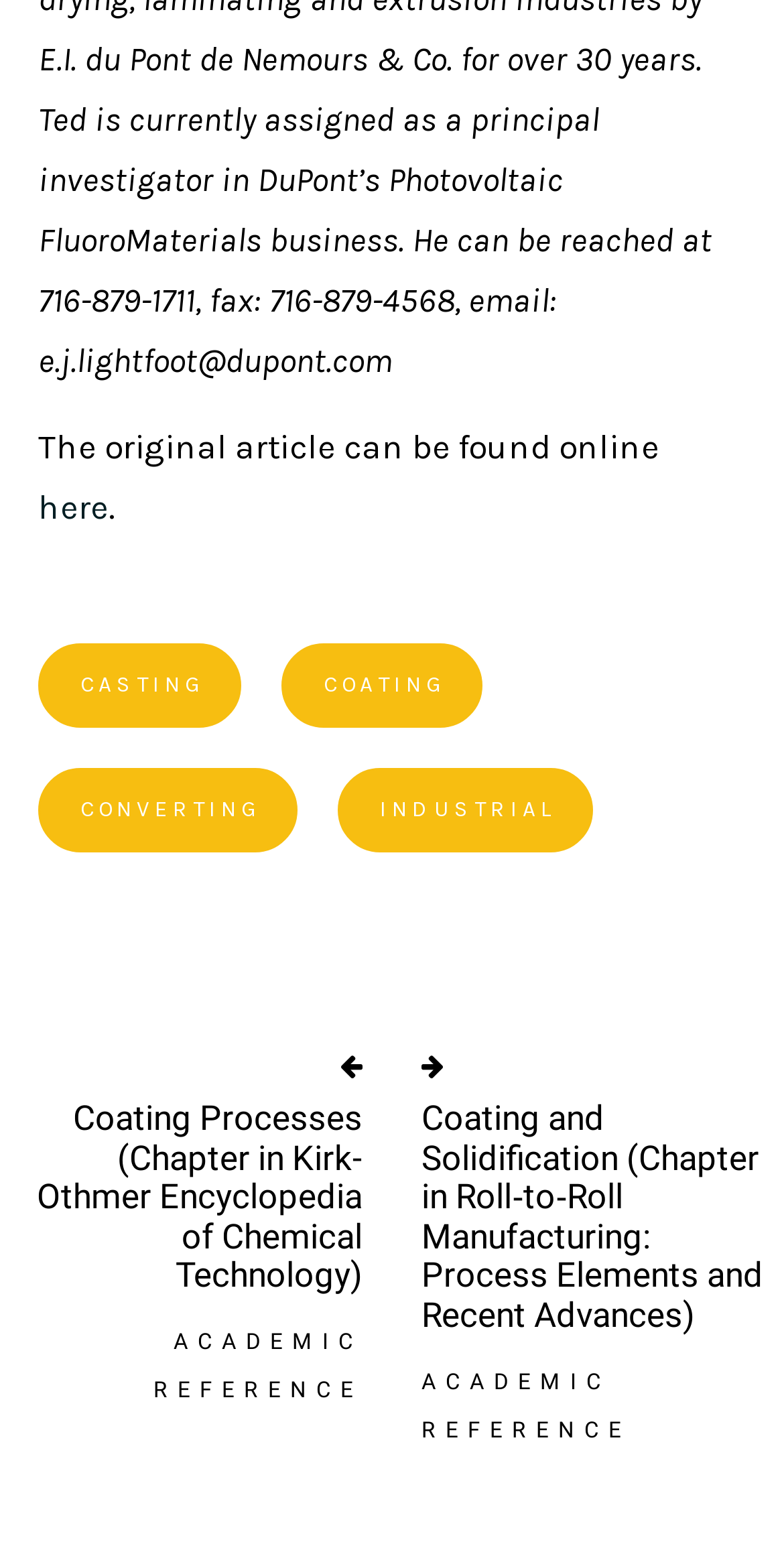Please provide a detailed answer to the question below by examining the image:
What is the title of the chapter in Kirk-Othmer Encyclopedia of Chemical Technology?

The link ' Coating Processes (Chapter in Kirk-Othmer Encyclopedia of Chemical Technology)' is provided on the webpage, indicating that the title of the chapter is Coating Processes.